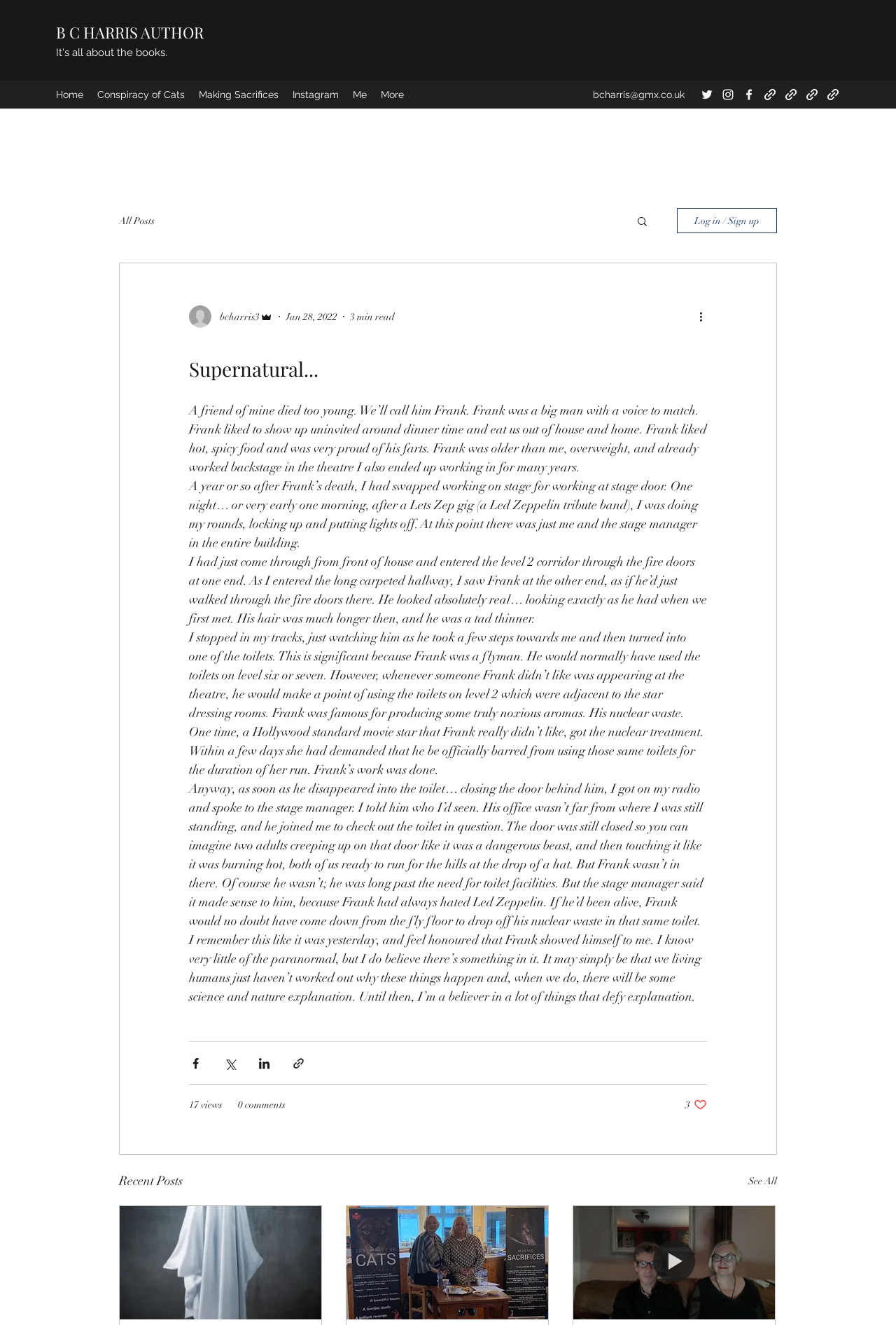What is the author's name?
Using the information from the image, answer the question thoroughly.

The author's name can be found in the top navigation bar, where it says 'B C HARRIS AUTHOR'. This is likely the author's name, as it is prominently displayed and linked to their profile or website.